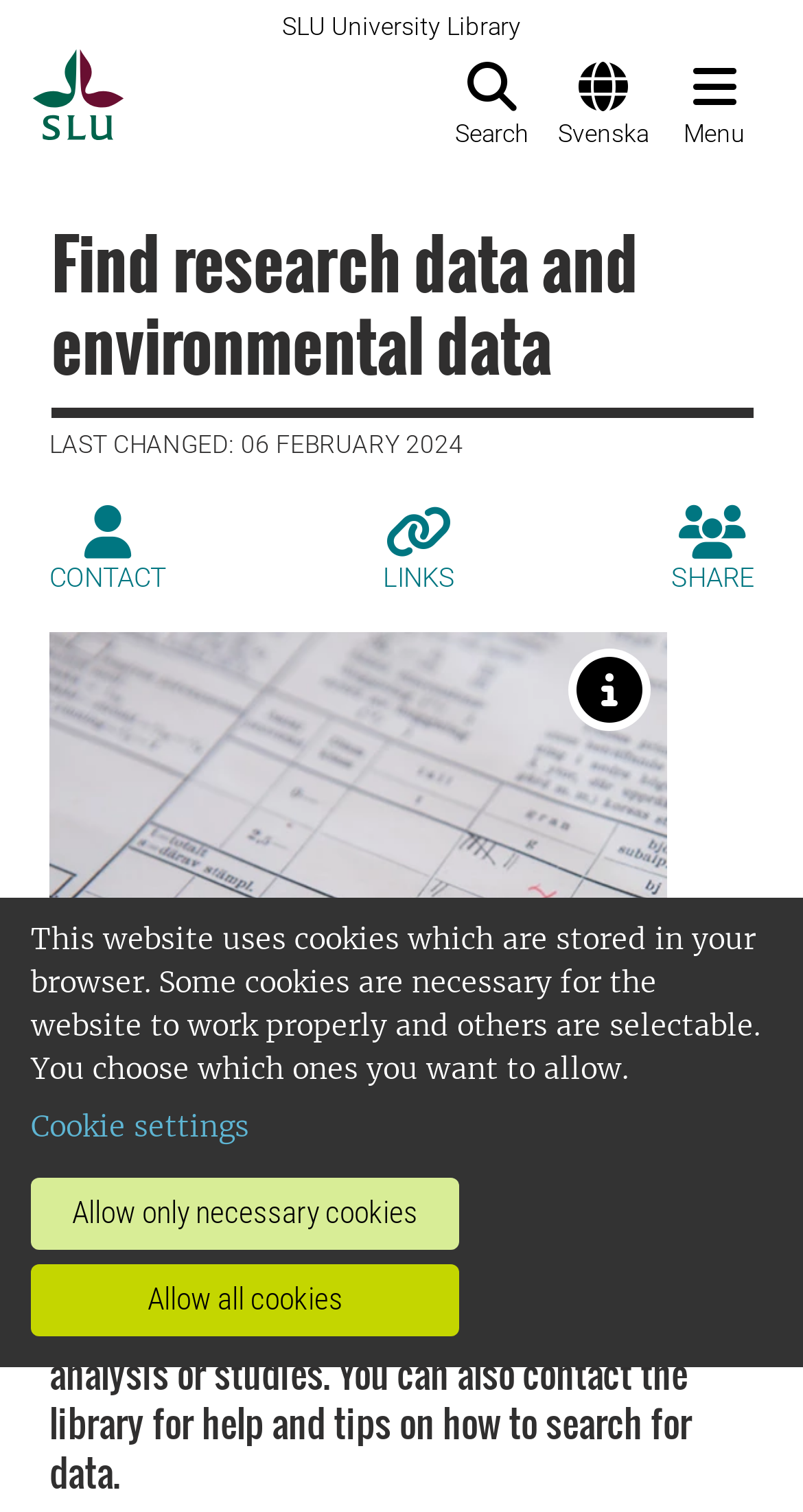What is the name of the library?
Give a detailed response to the question by analyzing the screenshot.

The static text element on the webpage indicates that the library being referred to is the SLU University Library.